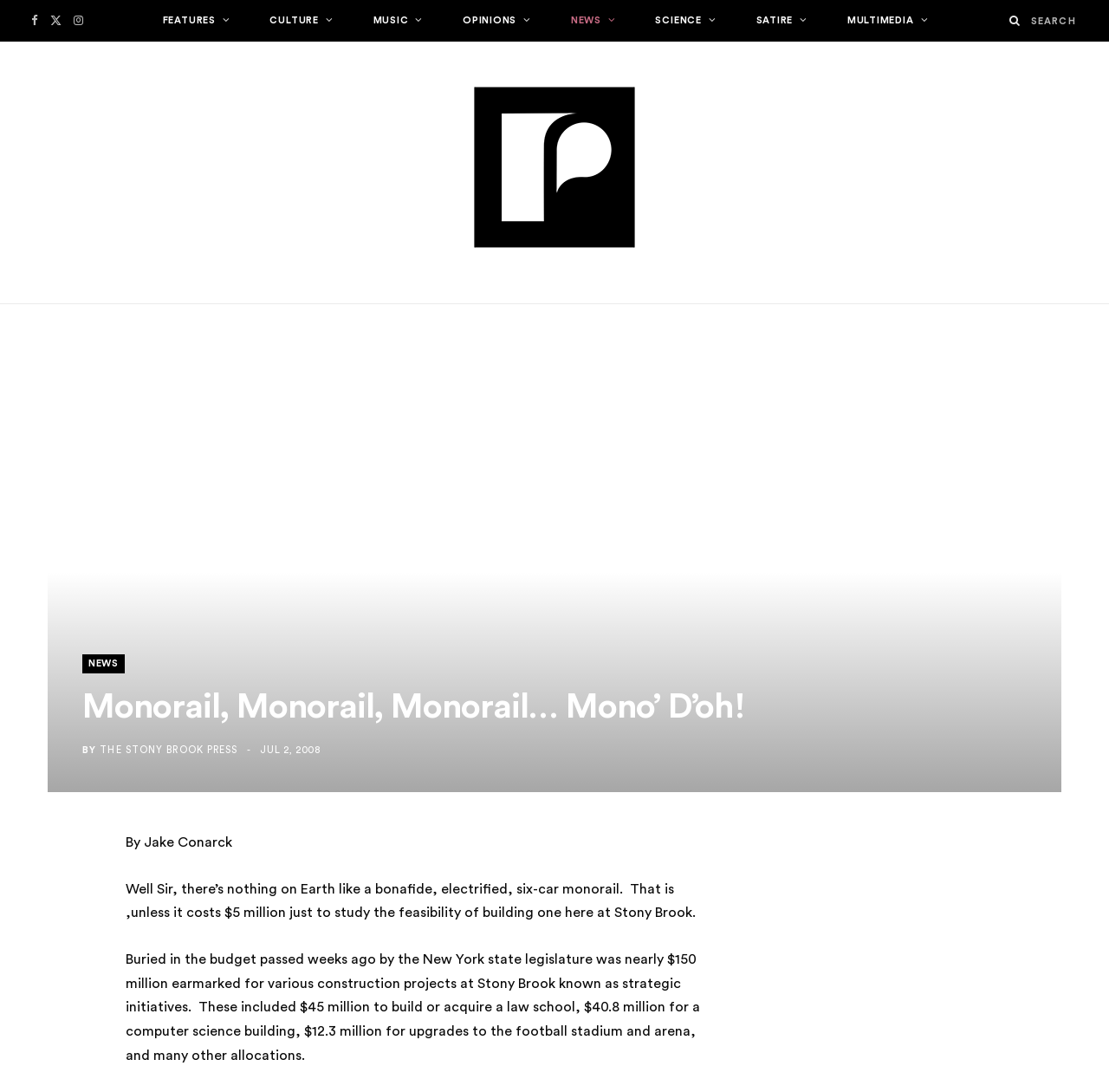Specify the bounding box coordinates of the area that needs to be clicked to achieve the following instruction: "Read the news article".

[0.074, 0.599, 0.112, 0.616]